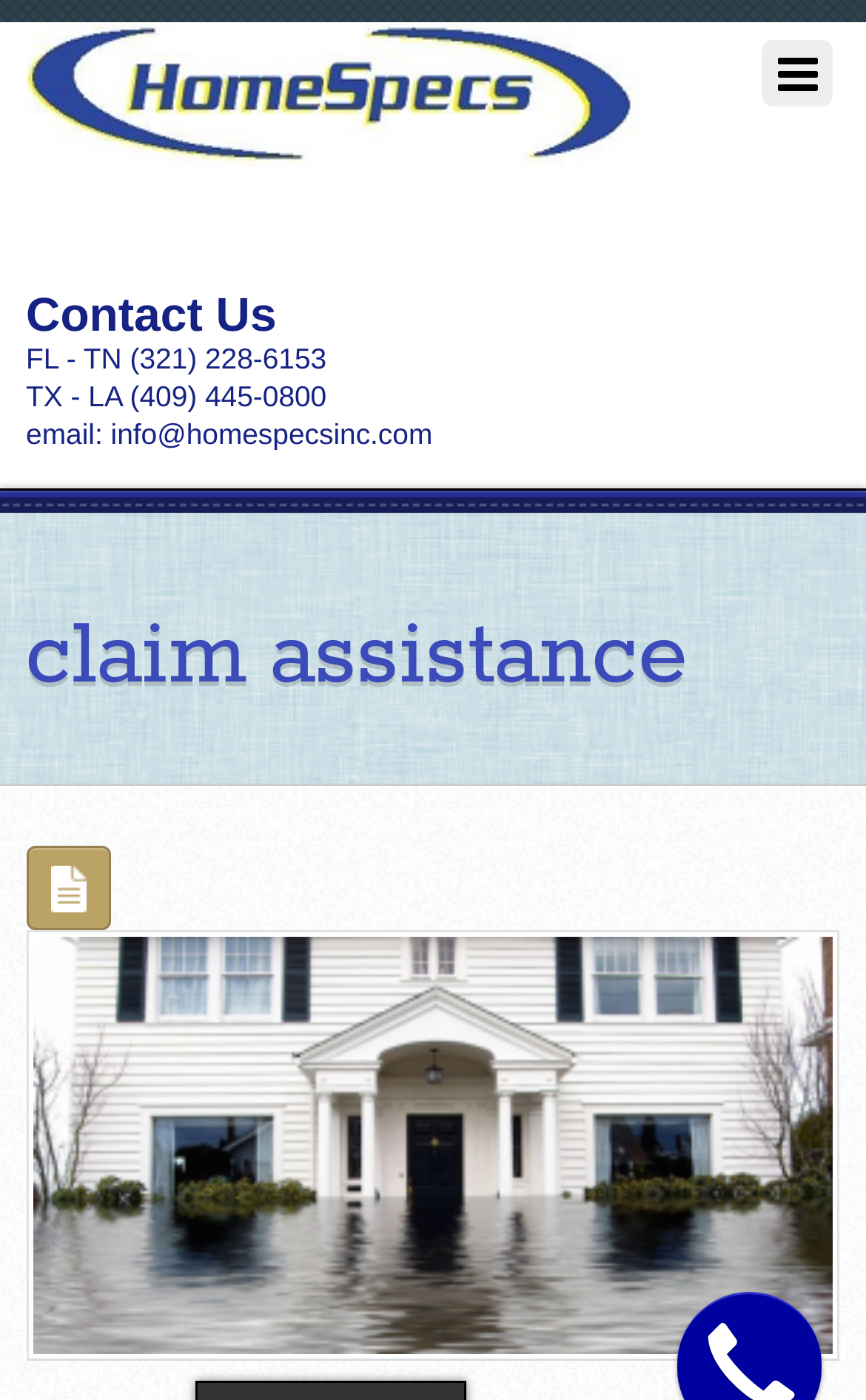What type of repairs does the company assist with?
Using the image, respond with a single word or phrase.

flood damaged repairs